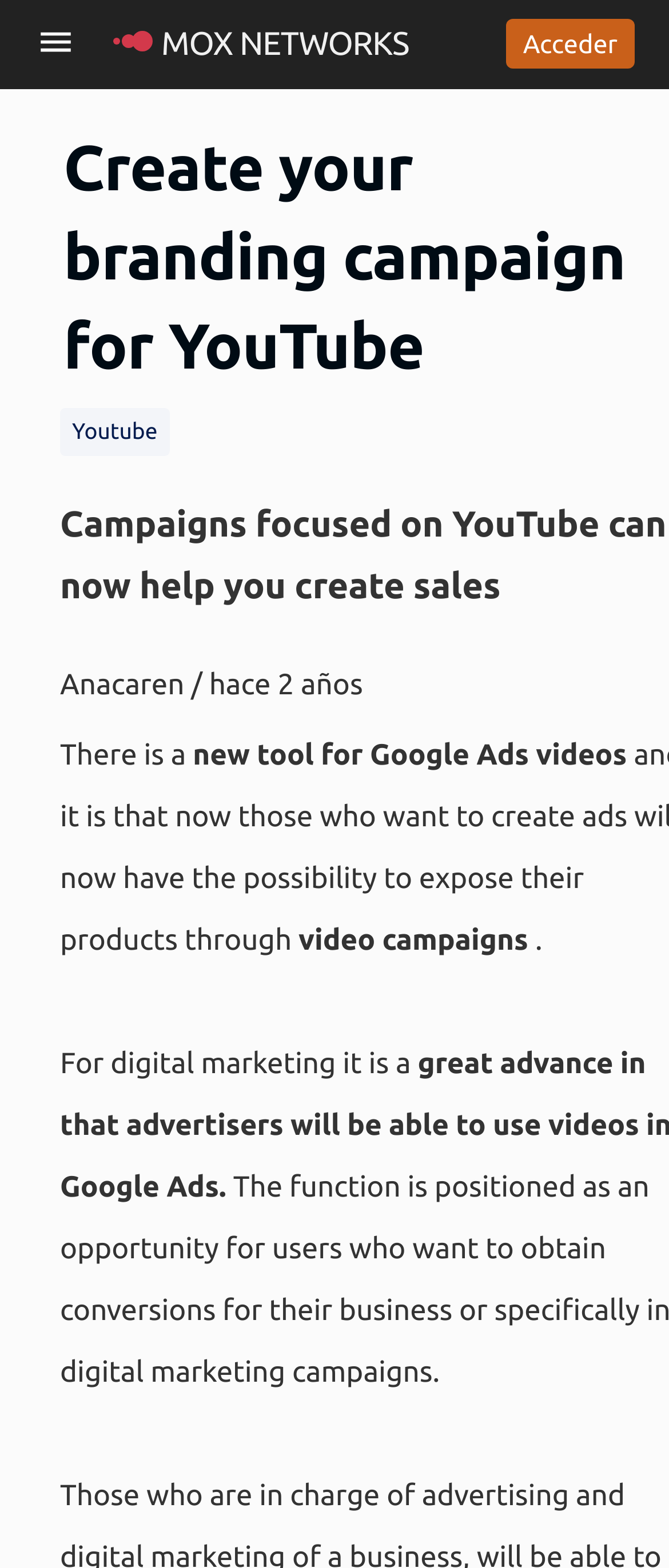Given the element description MOX NETWORKS, identify the bounding box coordinates for the UI element on the webpage screenshot. The format should be (top-left x, top-left y, bottom-right x, bottom-right y), with values between 0 and 1.

[0.154, 0.015, 0.611, 0.039]